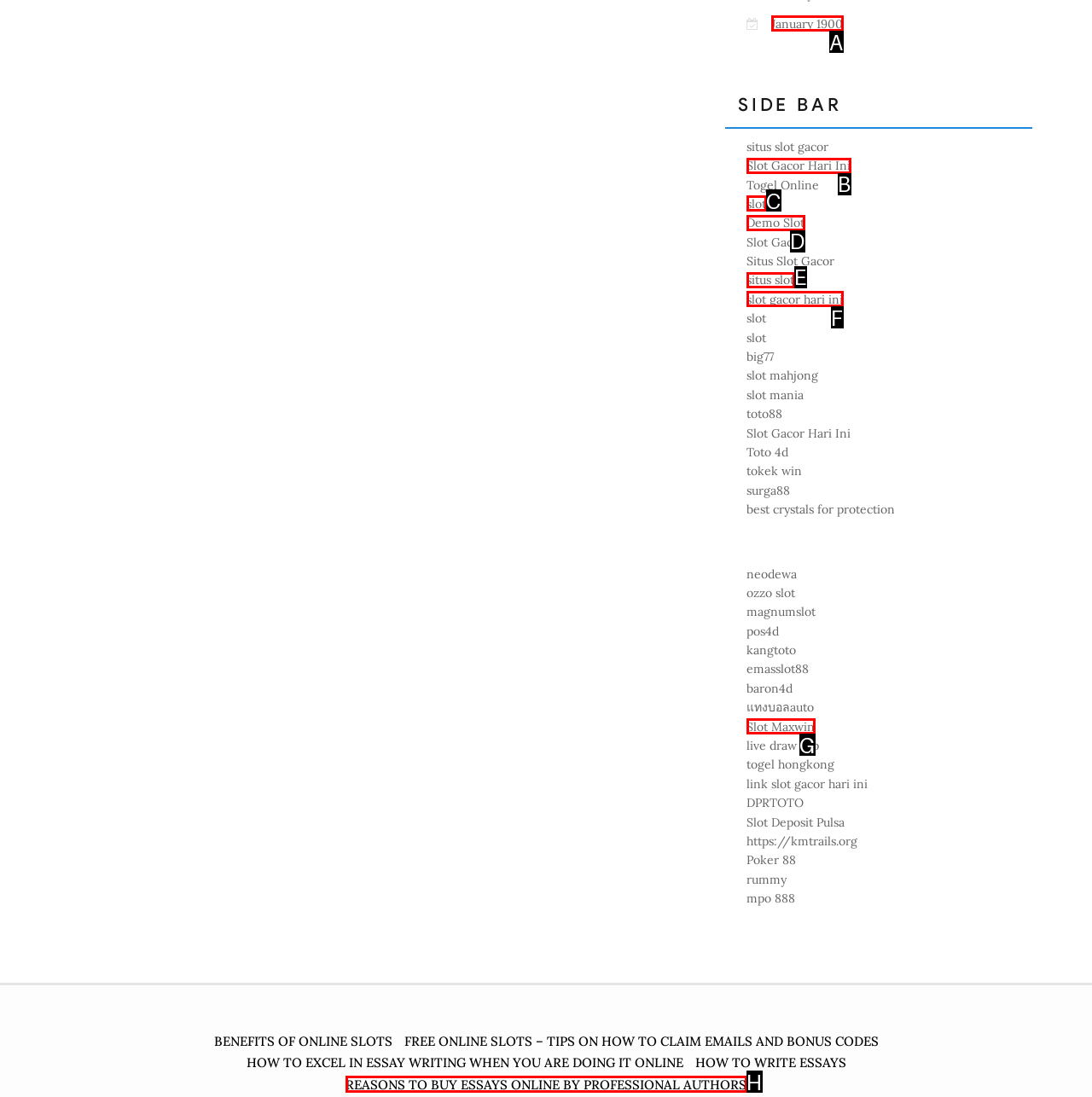Determine the right option to click to perform this task: Click on 'Slot Gacor Hari Ini'
Answer with the correct letter from the given choices directly.

B